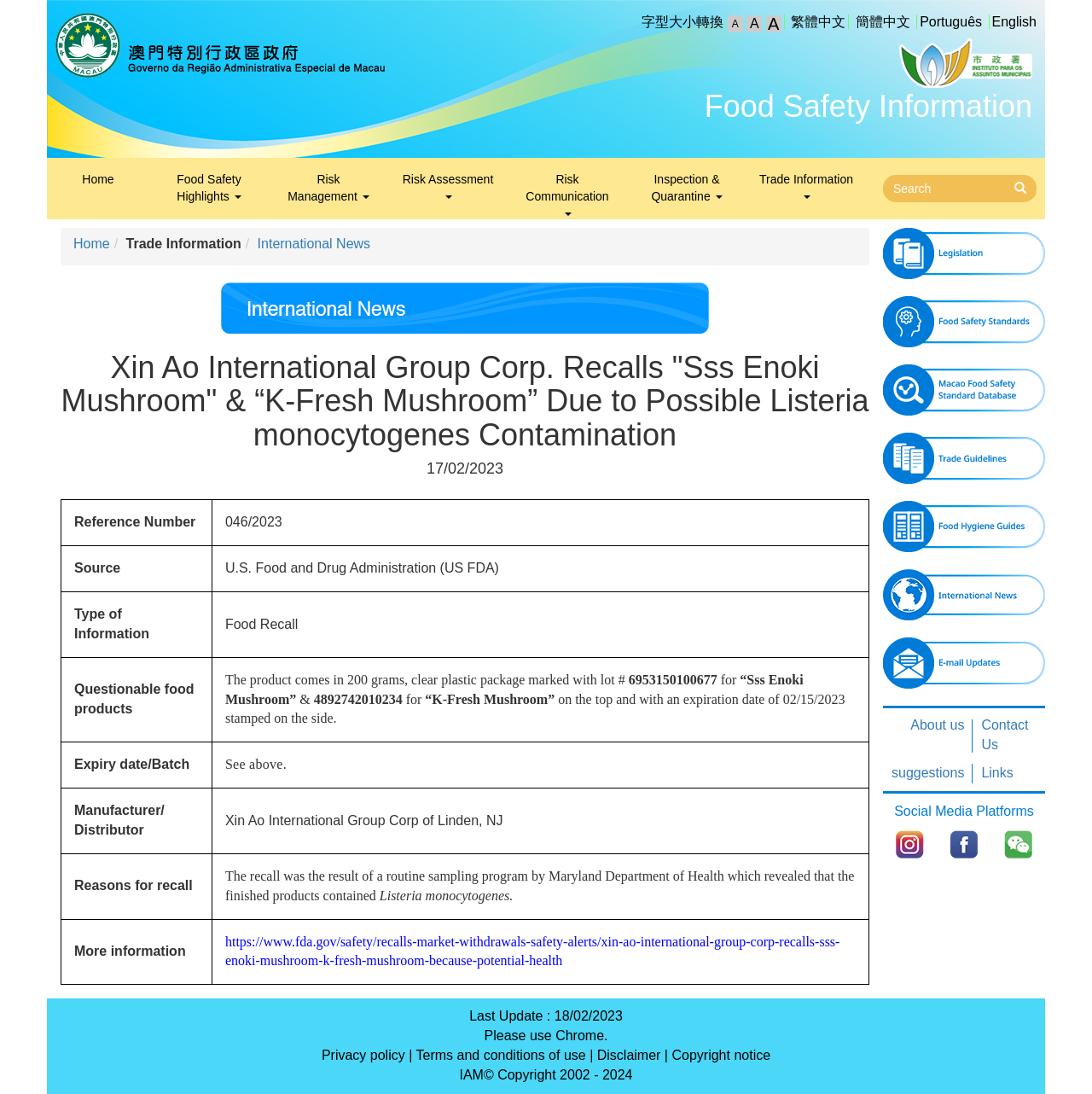What is the last update date of the webpage?
Can you give a detailed and elaborate answer to the question?

The answer can be found at the bottom of the webpage, where it is stated 'Last Update :' but the actual date is not provided.